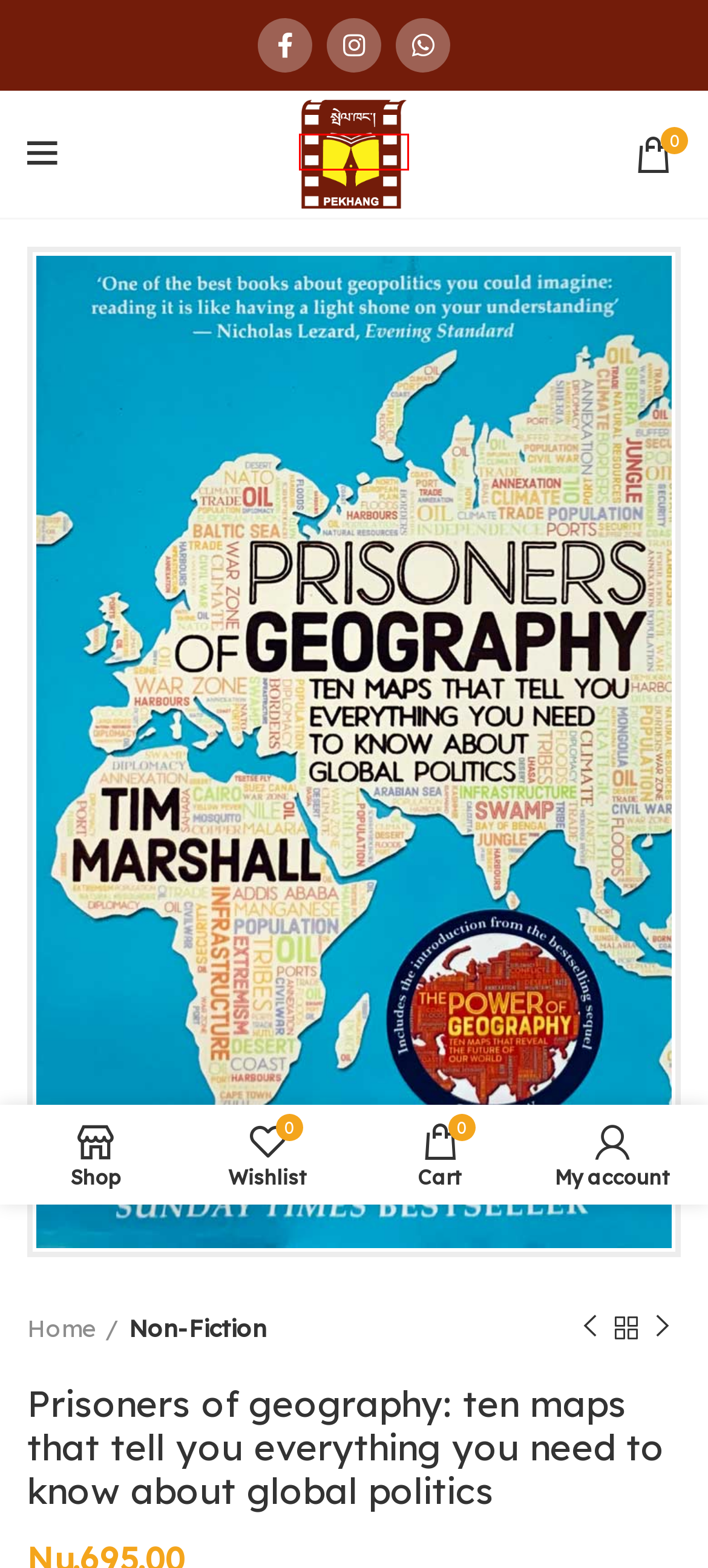Review the webpage screenshot and focus on the UI element within the red bounding box. Select the best-matching webpage description for the new webpage that follows after clicking the highlighted element. Here are the candidates:
A. Non-Fiction – Pekhang
B. Contact Us – Pekhang
C. Attitude is everything: 10 life-changing steps to turning attitude into action – Pekhang
D. Products – Pekhang
E. Cart – Pekhang
F. Remo: the autobiography of remo fernandes – Pekhang
G. Pekhang – Enterprises
H. Elegy: the first day on the somme – Pekhang

G